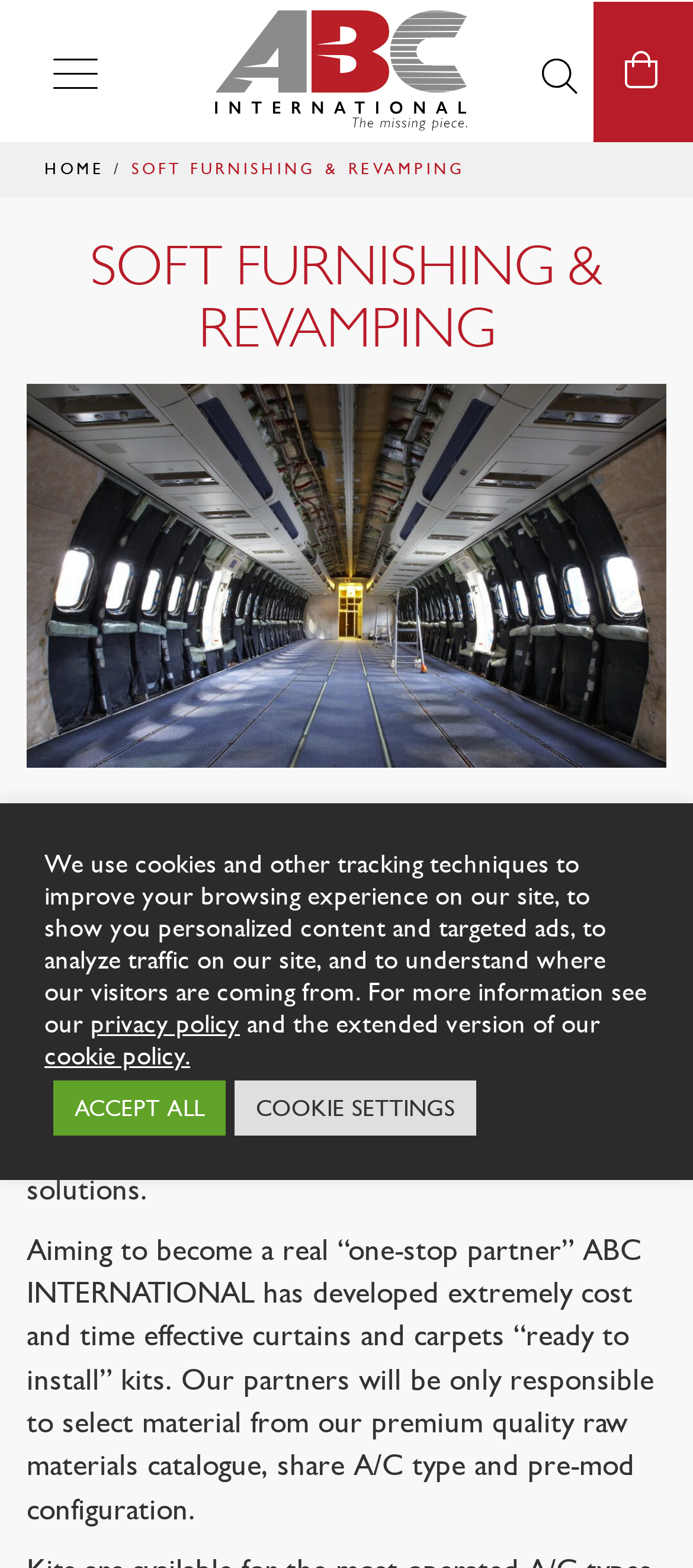Identify the bounding box for the UI element specified in this description: "Home". The coordinates must be four float numbers between 0 and 1, formatted as [left, top, right, bottom].

[0.064, 0.102, 0.151, 0.113]